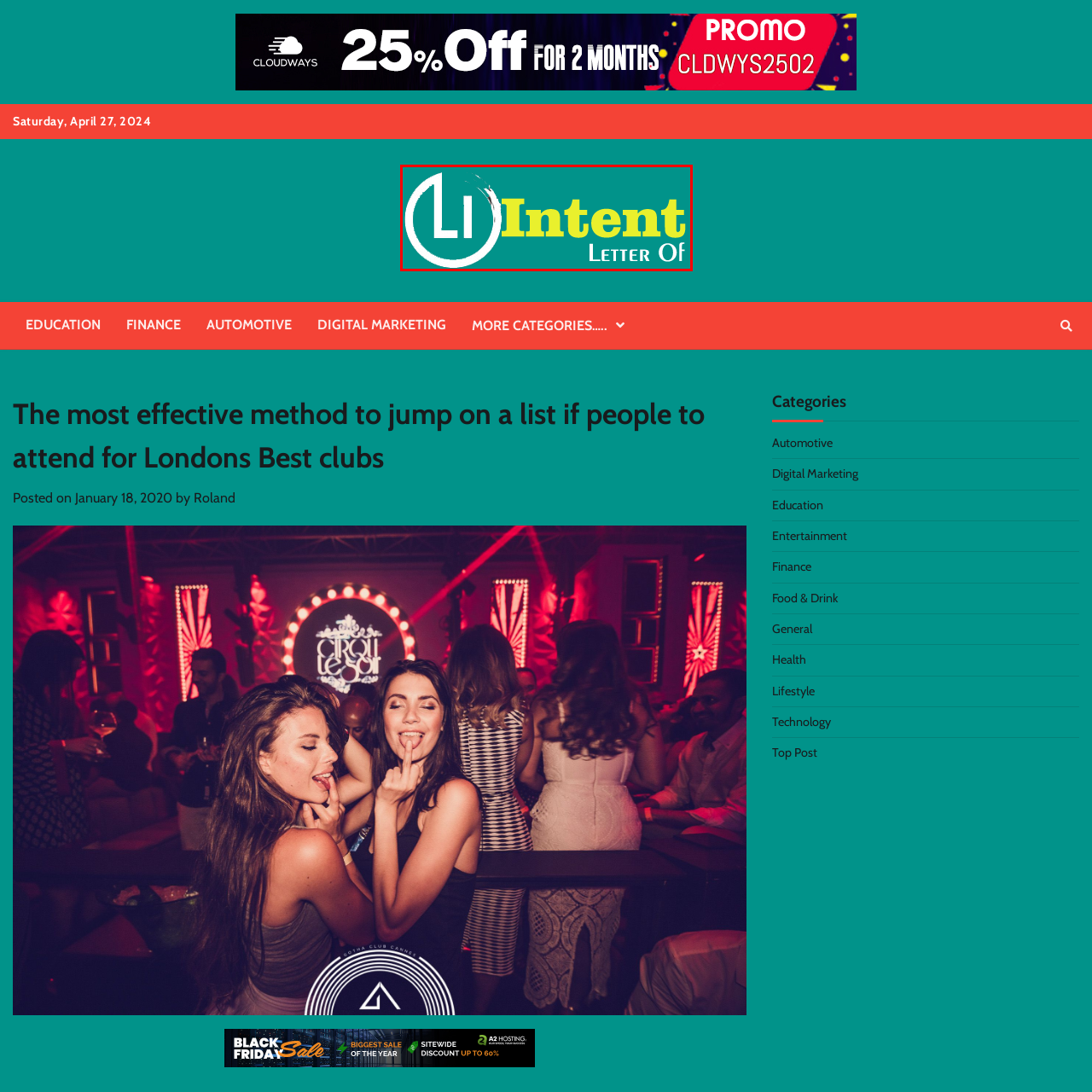What is the color of the word 'Intent'?
Check the image inside the red bounding box and provide your answer in a single word or short phrase.

Yellow